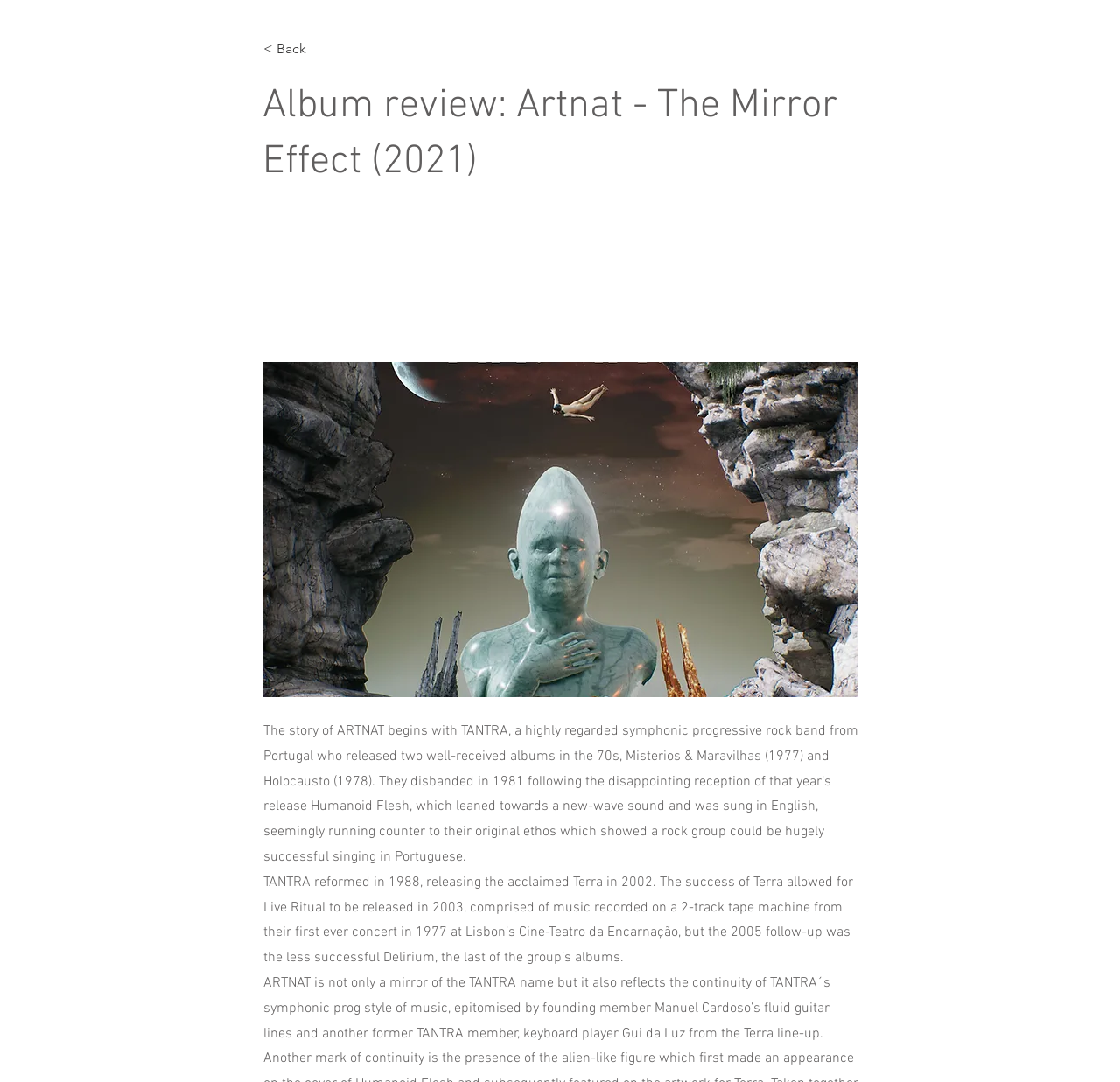From the webpage screenshot, identify the region described by < Back. Provide the bounding box coordinates as (top-left x, top-left y, bottom-right x, bottom-right y), with each value being a floating point number between 0 and 1.

[0.235, 0.029, 0.338, 0.061]